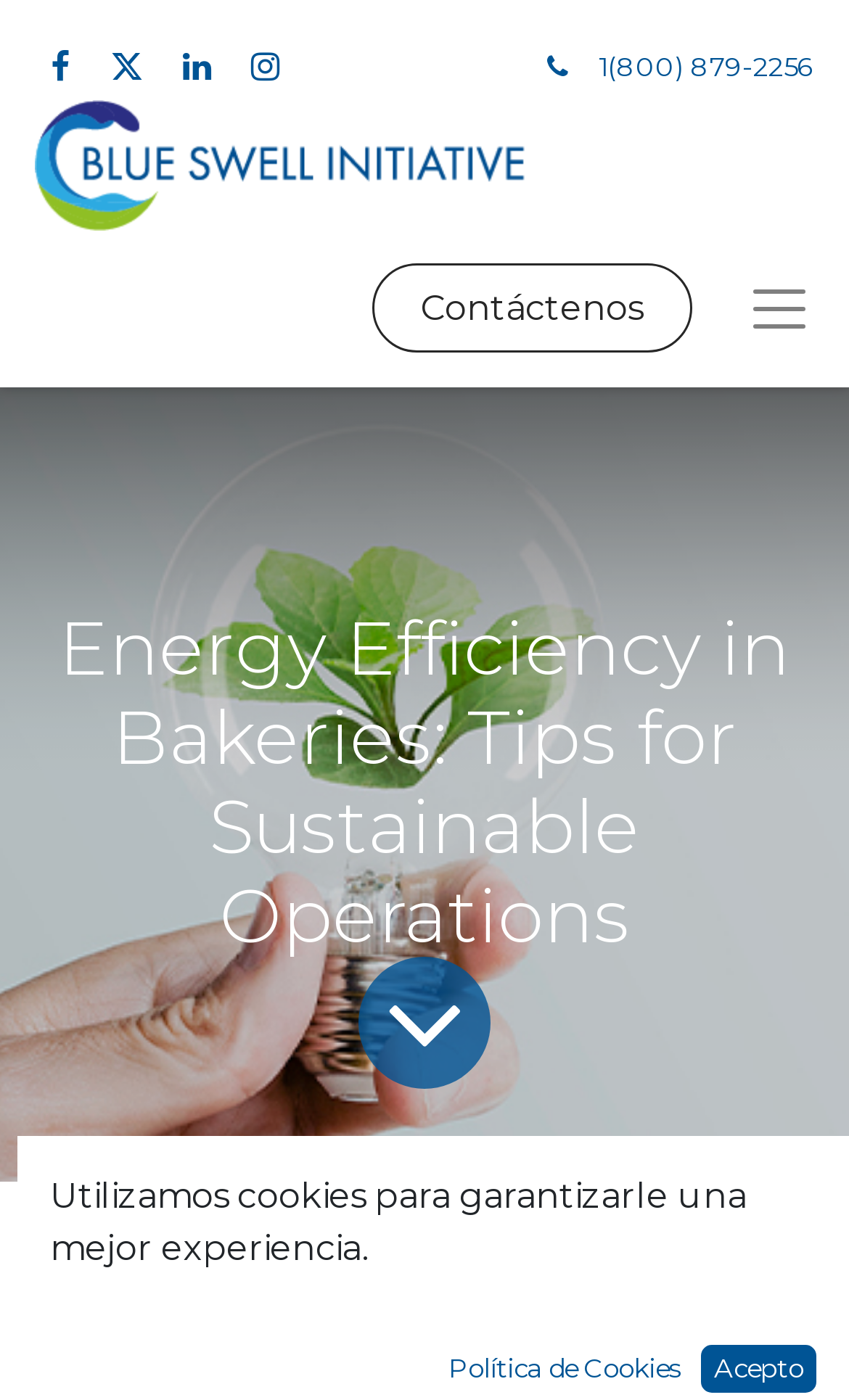What is the purpose of the button at the bottom right corner?
We need a detailed and exhaustive answer to the question. Please elaborate.

I found a button element with the text 'Acepto' located at the bottom right corner of the webpage, which is likely to be used to accept cookies based on the context of the surrounding text elements.